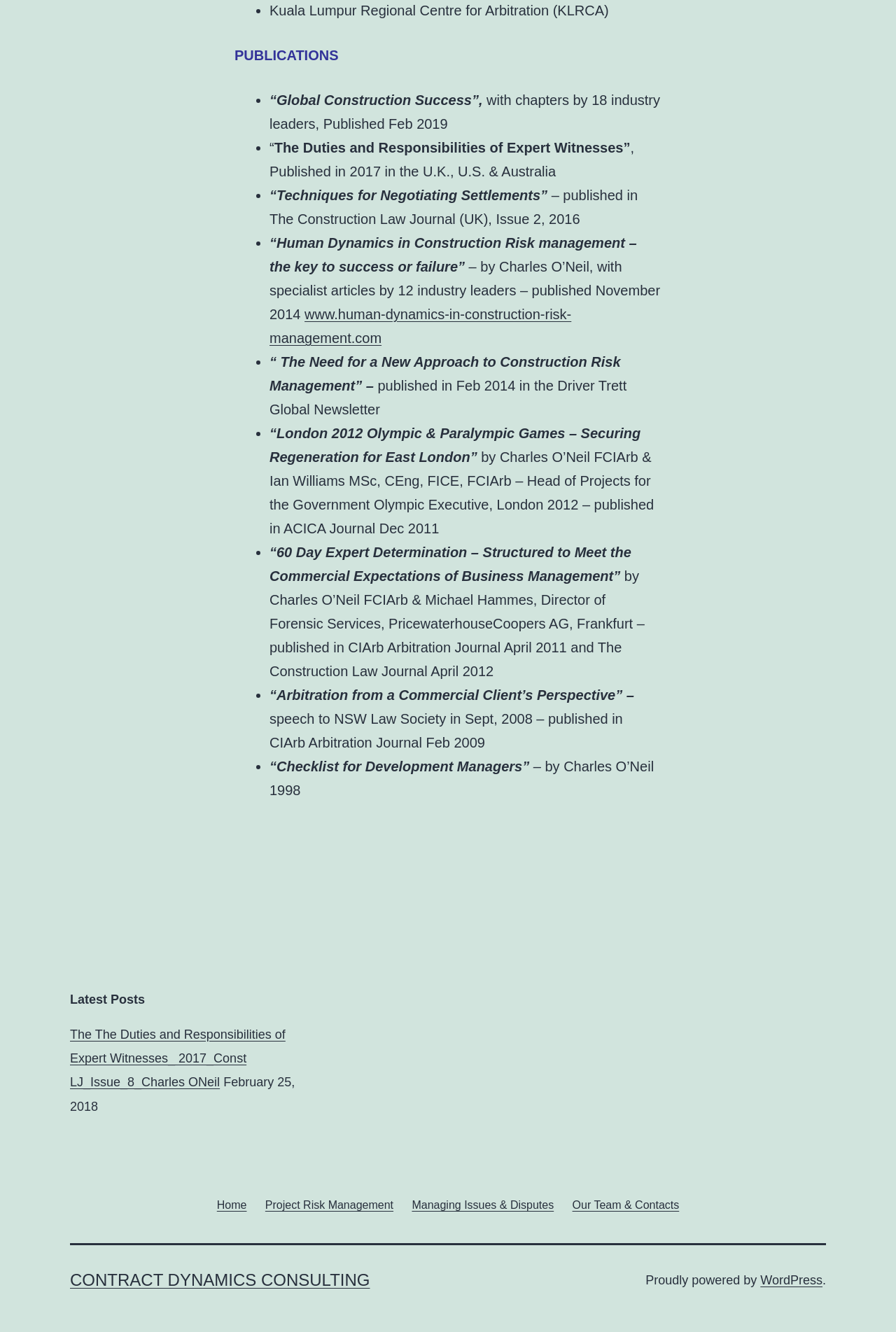What is the title of the first publication?
Based on the image, provide a one-word or brief-phrase response.

Global Construction Success